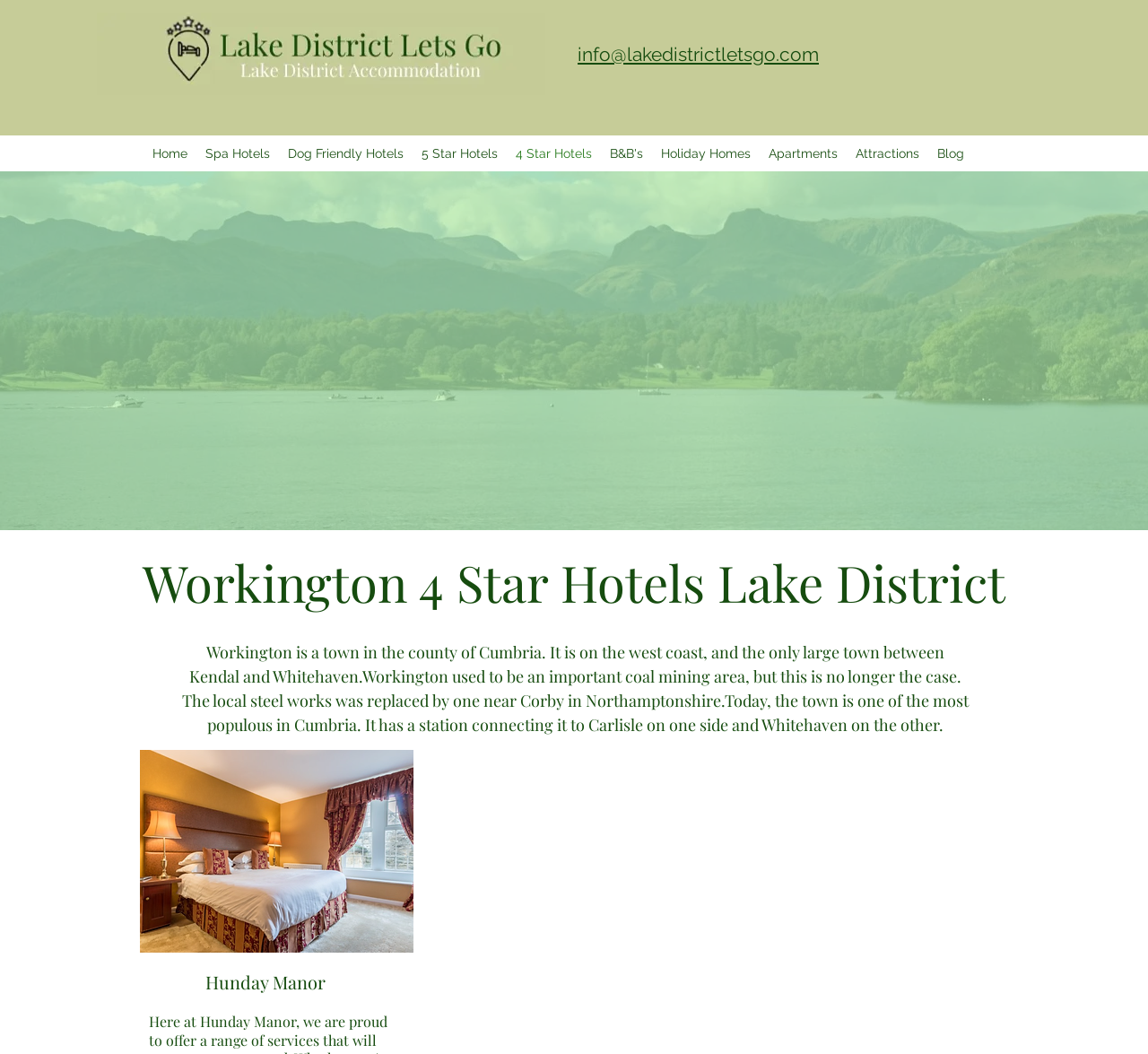Identify the bounding box of the UI element described as follows: "info@lakedistrictletsgo.com". Provide the coordinates as four float numbers in the range of 0 to 1 [left, top, right, bottom].

[0.503, 0.041, 0.713, 0.062]